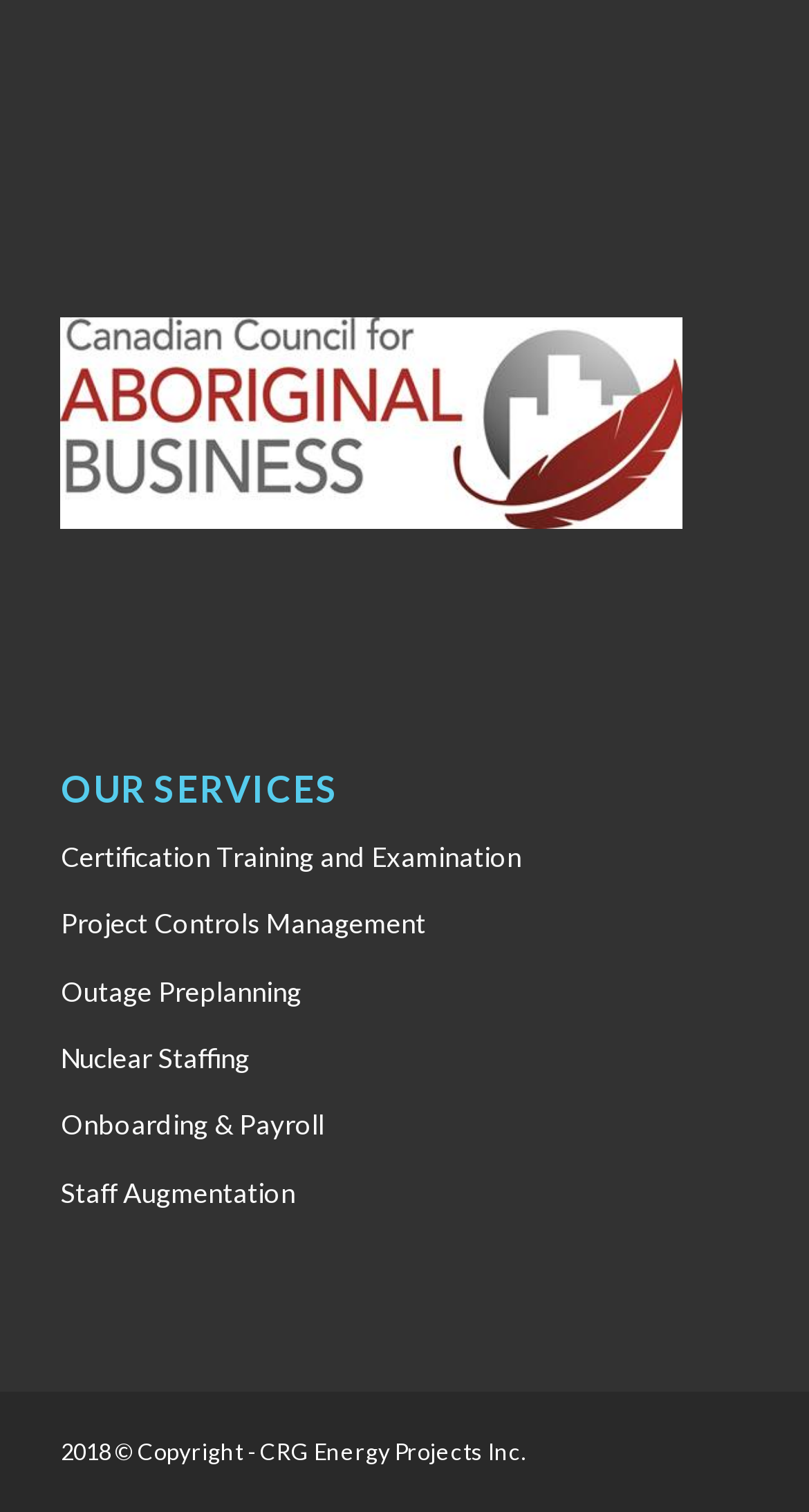What is the copyright year of CRG Energy Projects Inc?
Answer the question with just one word or phrase using the image.

2018